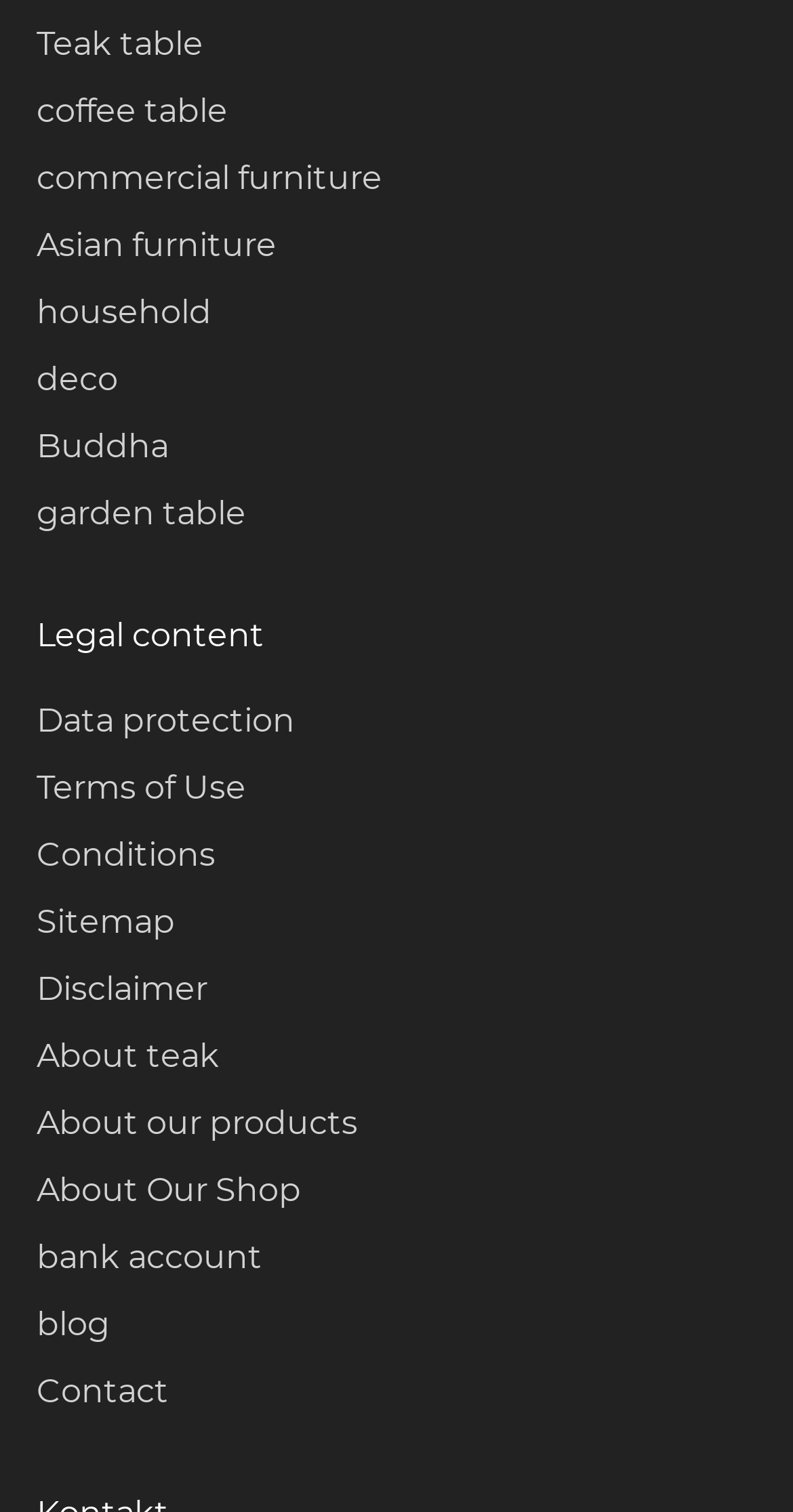For the element described, predict the bounding box coordinates as (top-left x, top-left y, bottom-right x, bottom-right y). All values should be between 0 and 1. Element description: Disclaimer

[0.046, 0.641, 0.262, 0.667]